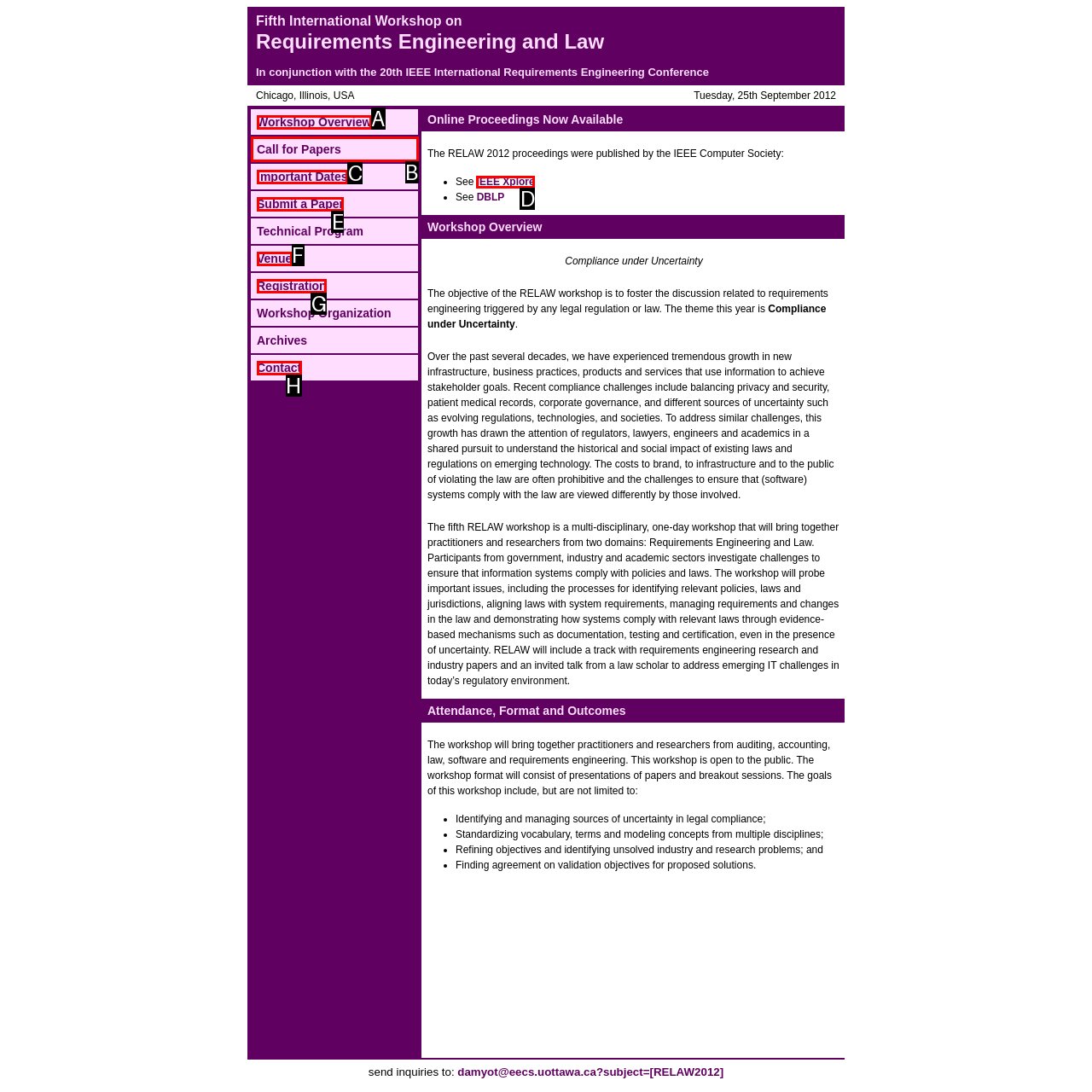Determine the HTML element to be clicked to complete the task: view Call for Papers. Answer by giving the letter of the selected option.

B